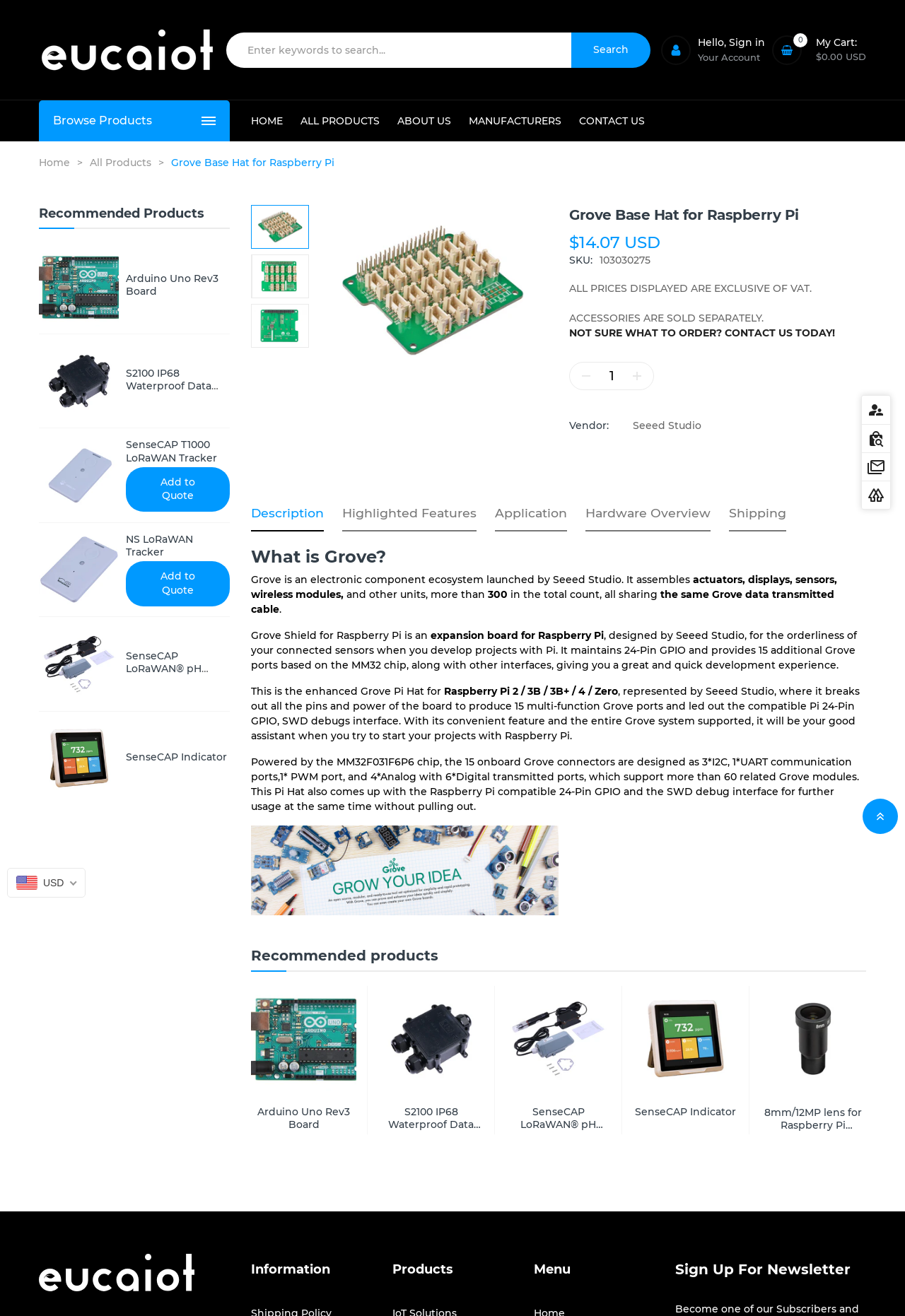Identify the bounding box for the described UI element. Provide the coordinates in (top-left x, top-left y, bottom-right x, bottom-right y) format with values ranging from 0 to 1: parent_node: Hello, Sign in title="Account"

[0.73, 0.027, 0.763, 0.049]